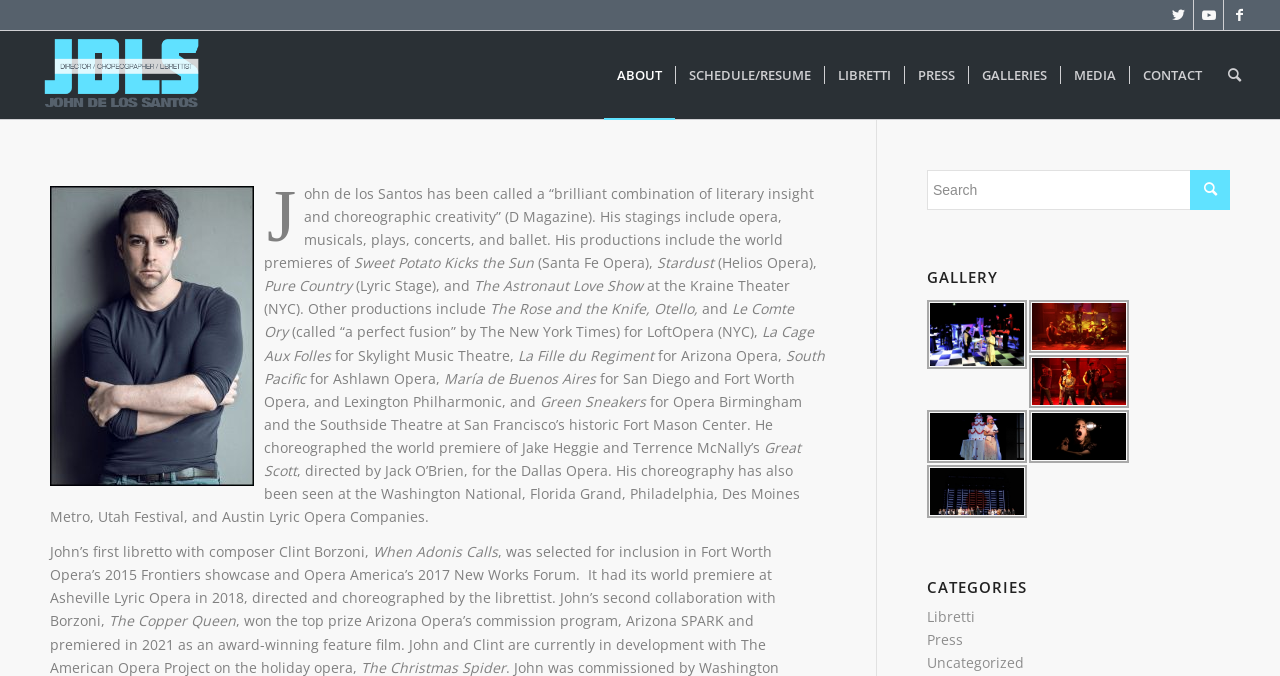Determine the bounding box coordinates of the element that should be clicked to execute the following command: "Go to the LIBRETTI page".

[0.644, 0.046, 0.707, 0.176]